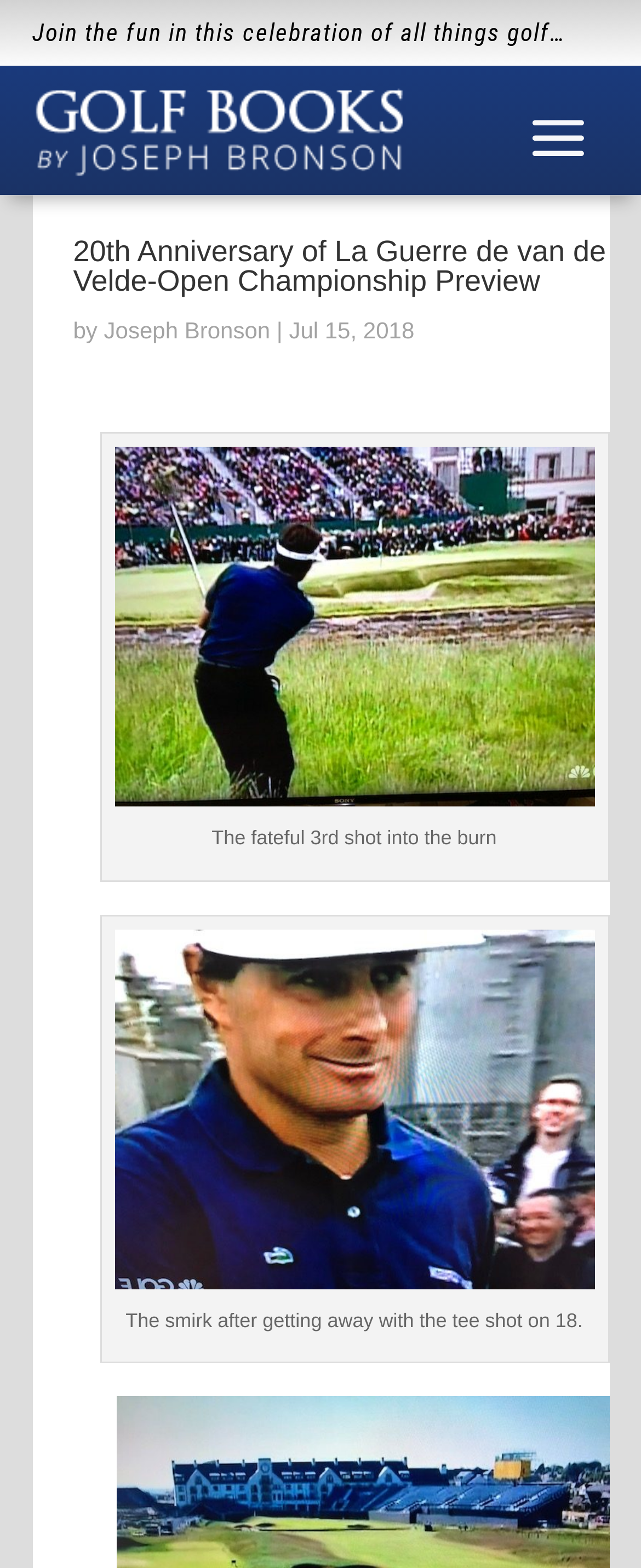Please locate and generate the primary heading on this webpage.

20th Anniversary of La Guerre de van de Velde-Open Championship Preview